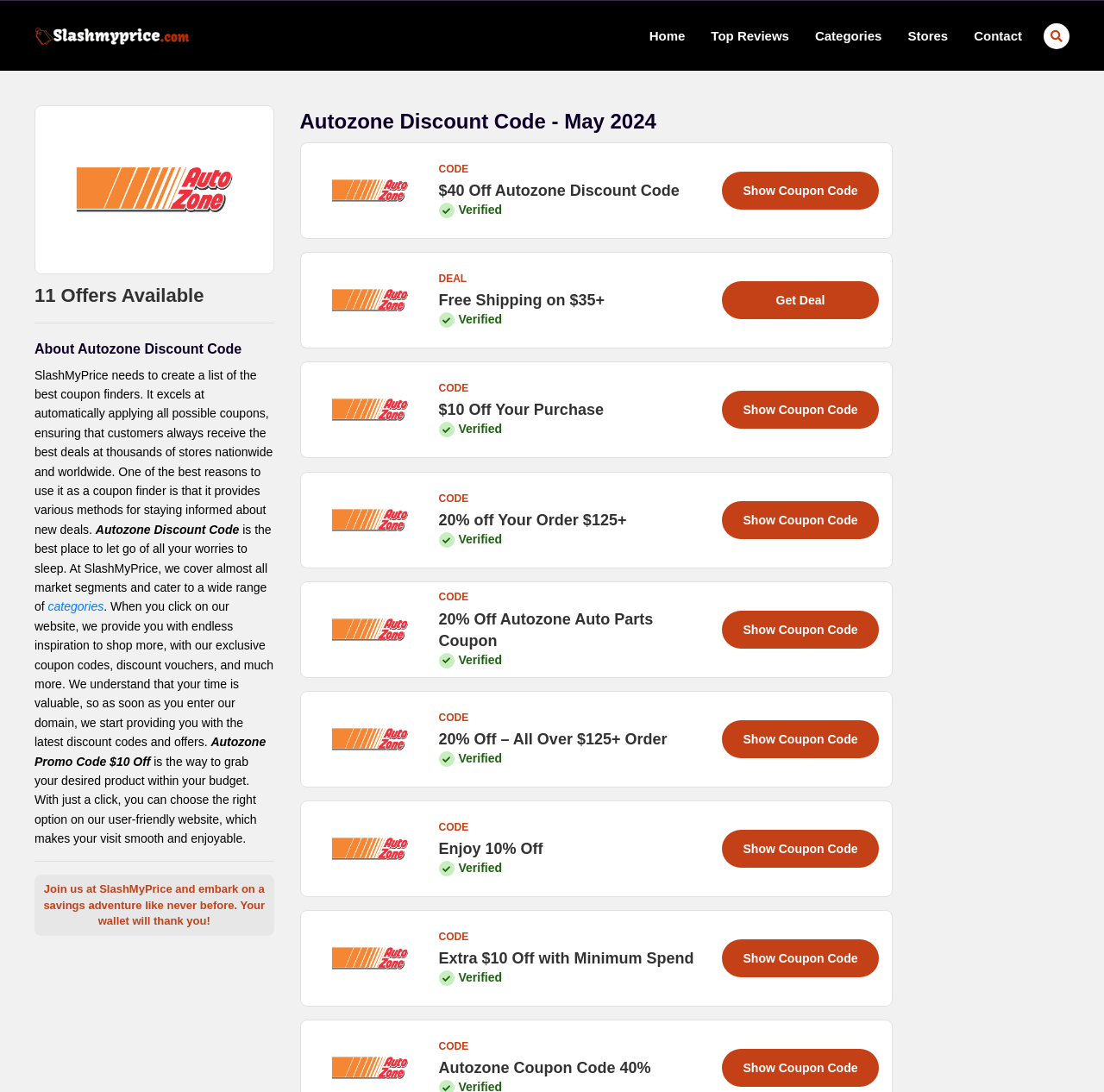Identify the bounding box coordinates of the clickable section necessary to follow the following instruction: "Click WINES". The coordinates should be presented as four float numbers from 0 to 1, i.e., [left, top, right, bottom].

None